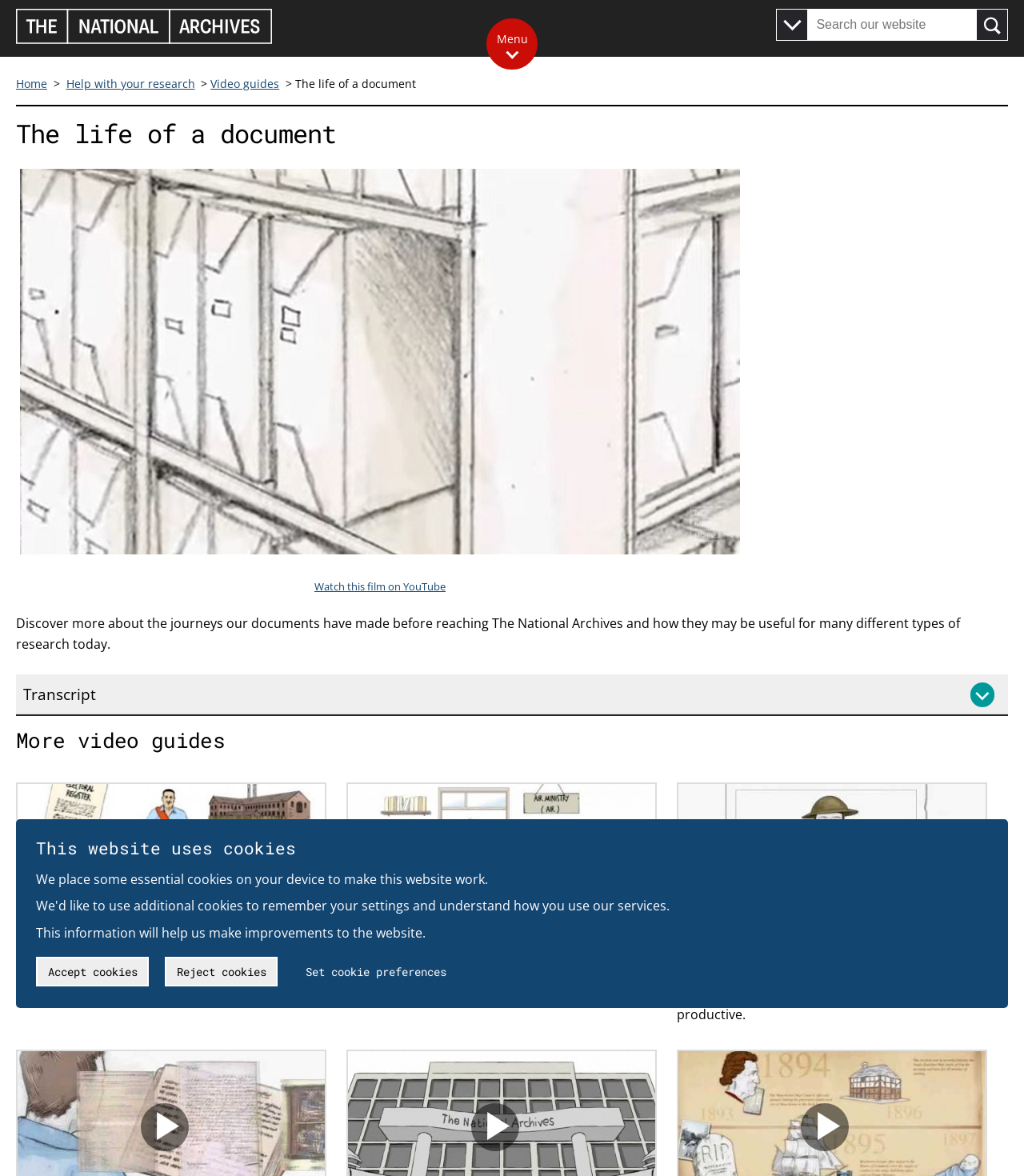Please specify the bounding box coordinates of the clickable region to carry out the following instruction: "View transcript of The life of a document". The coordinates should be four float numbers between 0 and 1, in the format [left, top, right, bottom].

[0.016, 0.573, 0.984, 0.607]